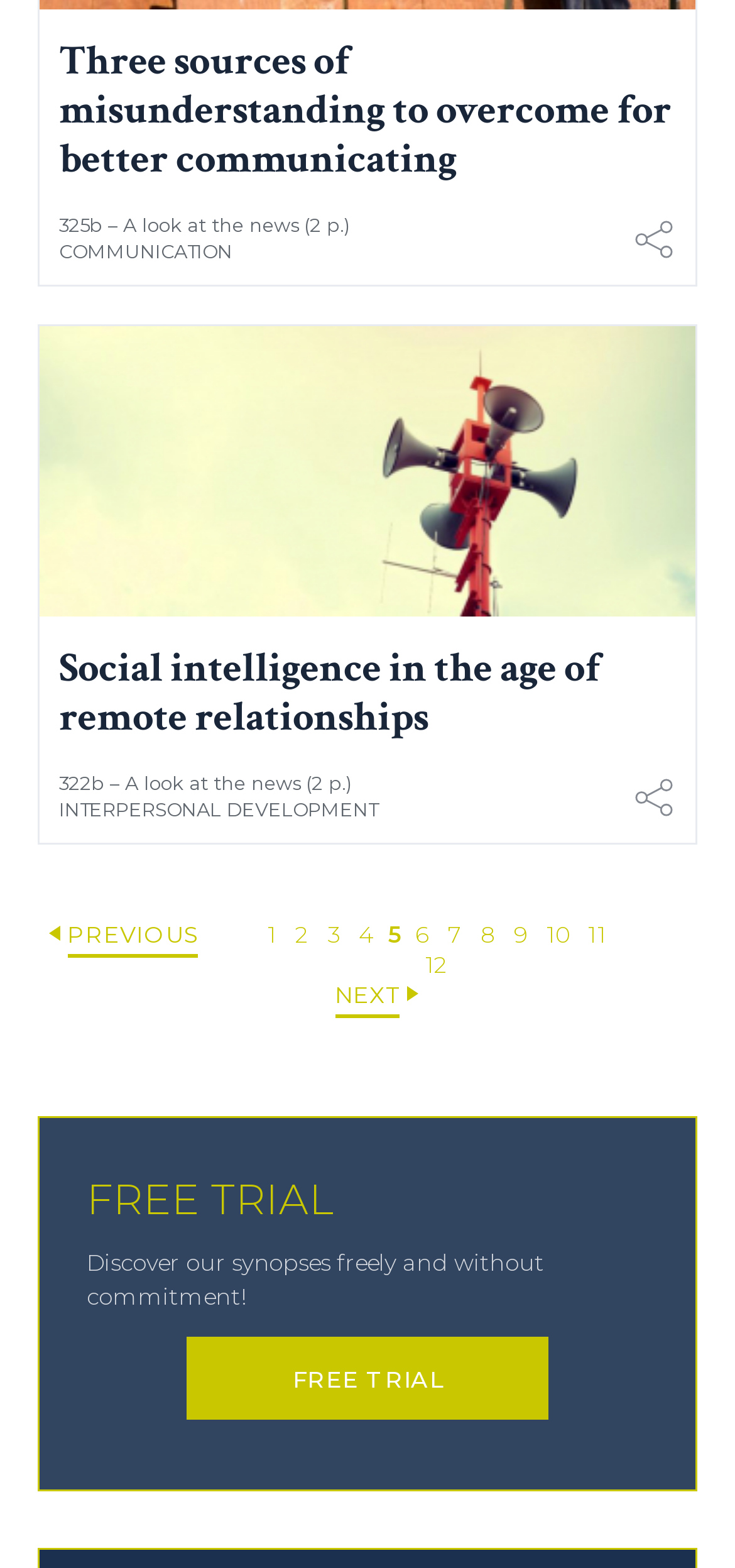Please provide the bounding box coordinates in the format (top-left x, top-left y, bottom-right x, bottom-right y). Remember, all values are floating point numbers between 0 and 1. What is the bounding box coordinate of the region described as: 2

[0.394, 0.587, 0.429, 0.605]